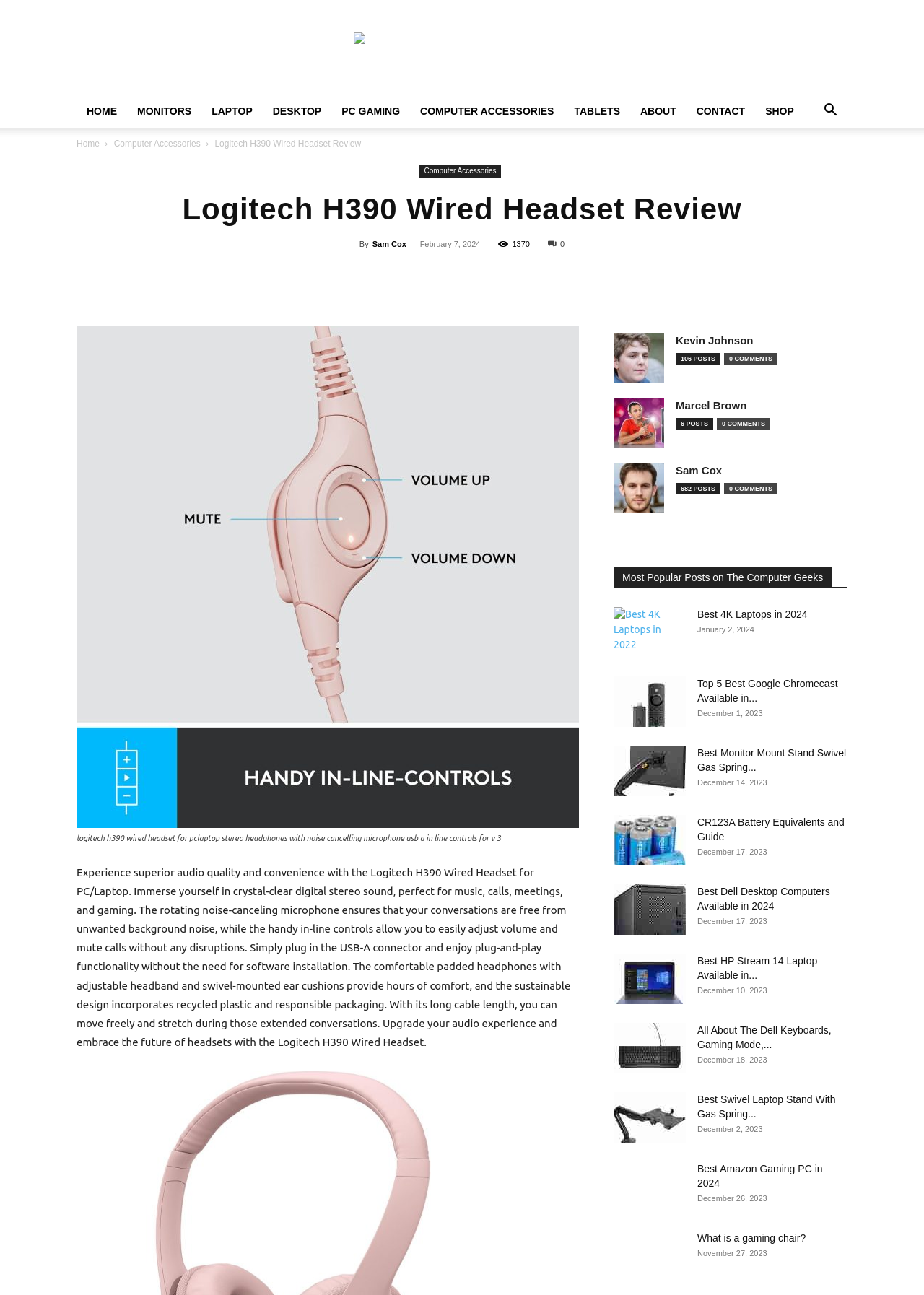Generate a detailed explanation of the webpage's features and information.

This webpage is a review of the Logitech H390 Wired Headset, with a focus on its audio quality and convenience features. At the top of the page, there is a navigation menu with links to various categories, including "HOME", "MONITORS", "LAPTOP", and "COMPUTER ACCESSORIES". Below this menu, there is a search button and a link to the "SHOP" section.

The main content of the page is divided into two sections. On the left side, there is a large image of the Logitech H390 Wired Headset, accompanied by a detailed description of its features, including its crystal-clear digital stereo sound, noise-canceling microphone, and comfortable design. The text also highlights the headset's plug-and-play functionality and sustainable design.

On the right side of the page, there are several sections featuring popular posts from "The Computer Geeks" website. These sections include "Most Popular Posts on The Computer Geeks", which lists several articles with titles such as "Best 4K Laptops in 2022", "Top 5 Best Google Chromecast Available in...", and "Best Monitor Mount Stand Swivel Gas Spring For You in 2024". Each article is accompanied by an image and a brief description.

Below these sections, there are three author profiles, each featuring an image, name, and number of posts and comments. The authors are Kevin Johnson, Marcel Brown, and Sam Cox.

Overall, the webpage is well-organized and easy to navigate, with a clear focus on the Logitech H390 Wired Headset review and related content from "The Computer Geeks" website.